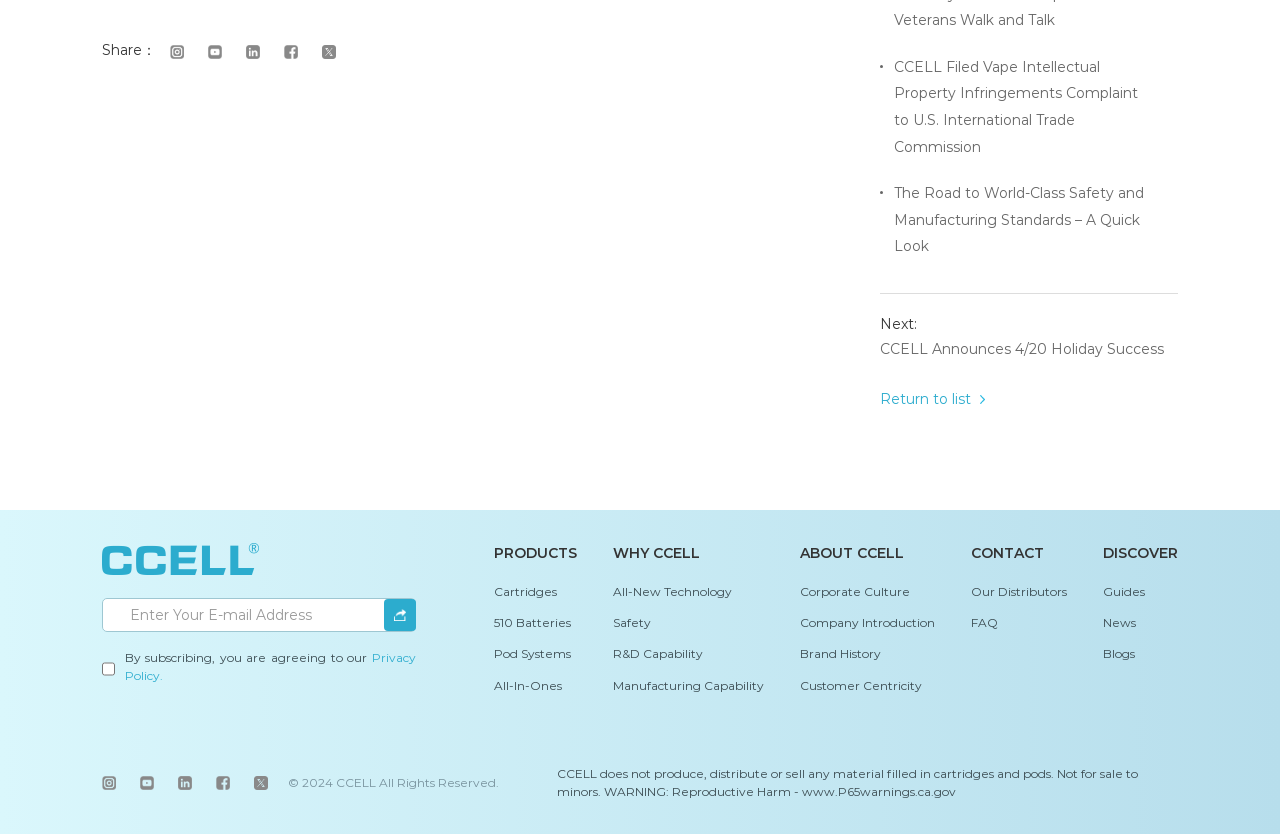Provide your answer in one word or a succinct phrase for the question: 
How many main categories are there in the menu?

5